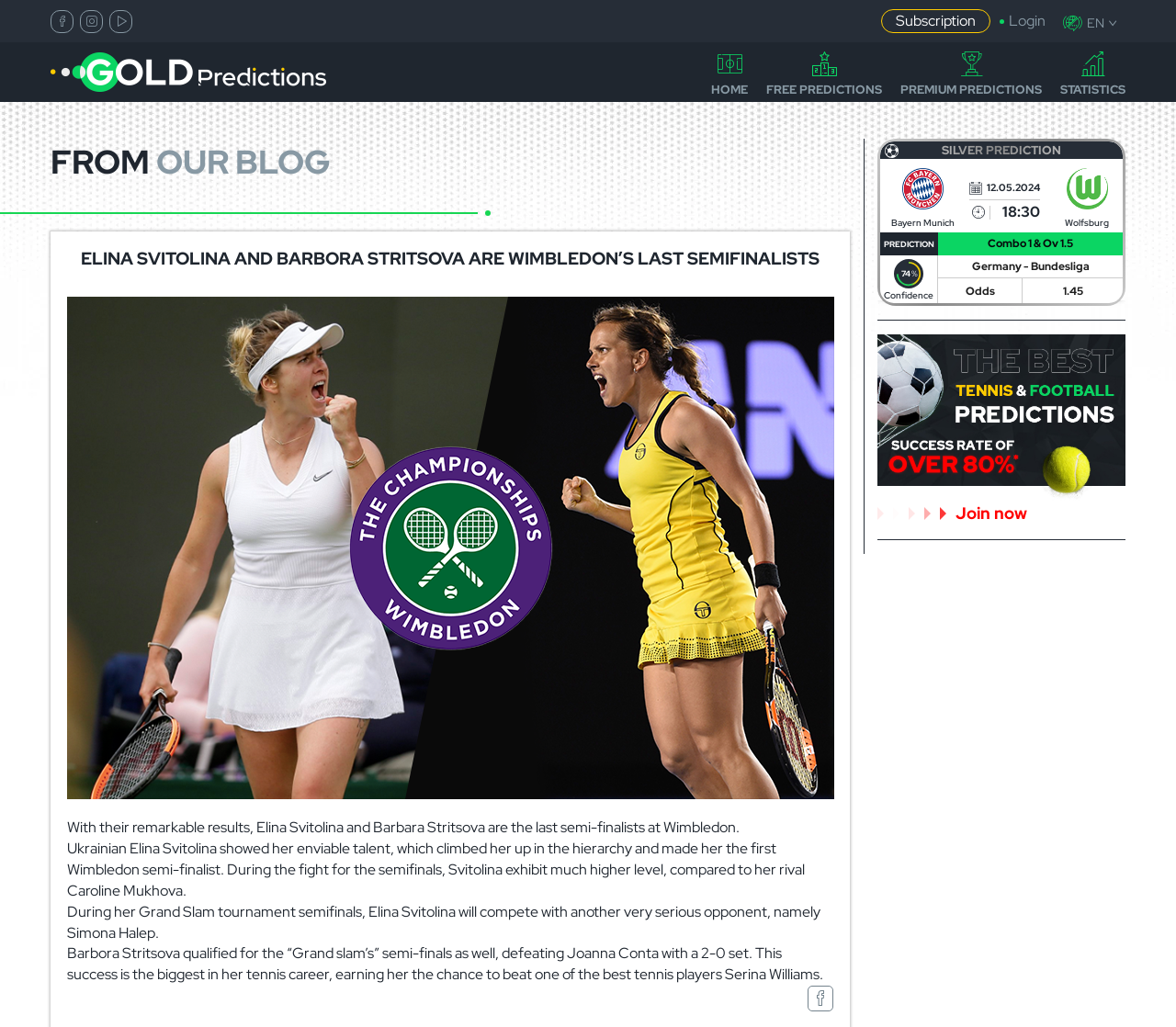From the given element description: "aria-label="youtube"", find the bounding box for the UI element. Provide the coordinates as four float numbers between 0 and 1, in the order [left, top, right, bottom].

[0.093, 0.009, 0.112, 0.032]